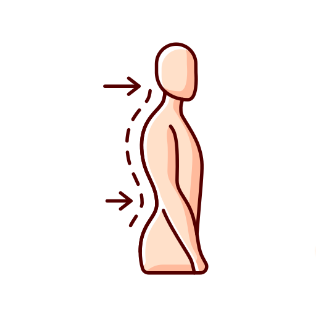Provide a rich and detailed narrative of the image.

The image illustrates a simplified anatomical figure emphasizing the spinal curve, which is crucial in discussions surrounding lumbar and cervical spondylosis treatment. The design features a side profile of a human figure with arrows indicating the natural curvature of the spine, highlighting areas where support or alignment may be needed. This visual aids in understanding the impact of posture and spinal health, essential for effectively addressing conditions like spondylosis. The figure is rendered in a minimalistic style, using soft colors and smooth lines, making it easily comprehensible and relatable for educational materials focused on spinal health.